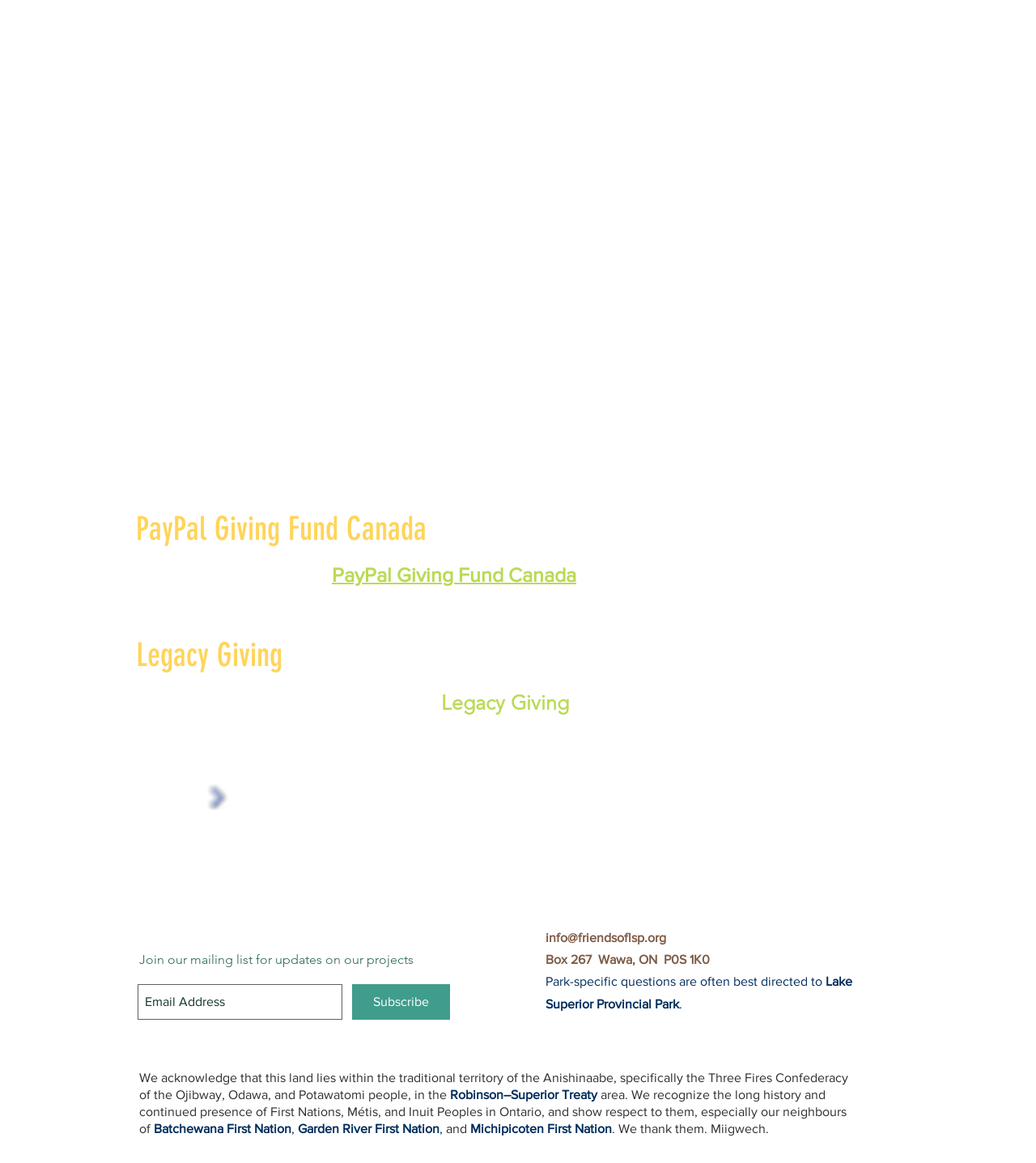How many social media platforms are listed? Please answer the question using a single word or phrase based on the image.

2